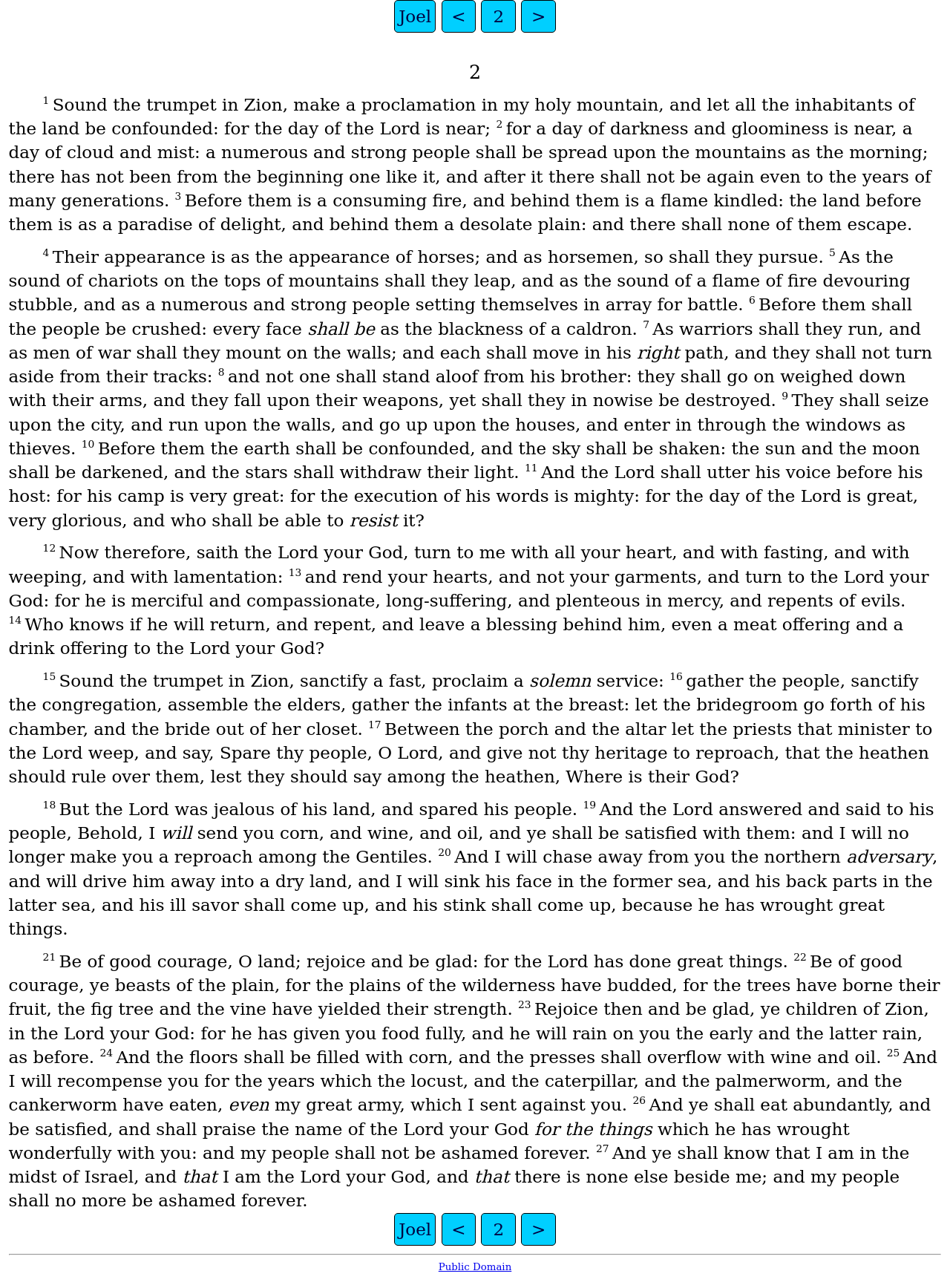Please identify the bounding box coordinates of the element's region that needs to be clicked to fulfill the following instruction: "go to next chapter". The bounding box coordinates should consist of four float numbers between 0 and 1, i.e., [left, top, right, bottom].

[0.549, 0.0, 0.585, 0.026]